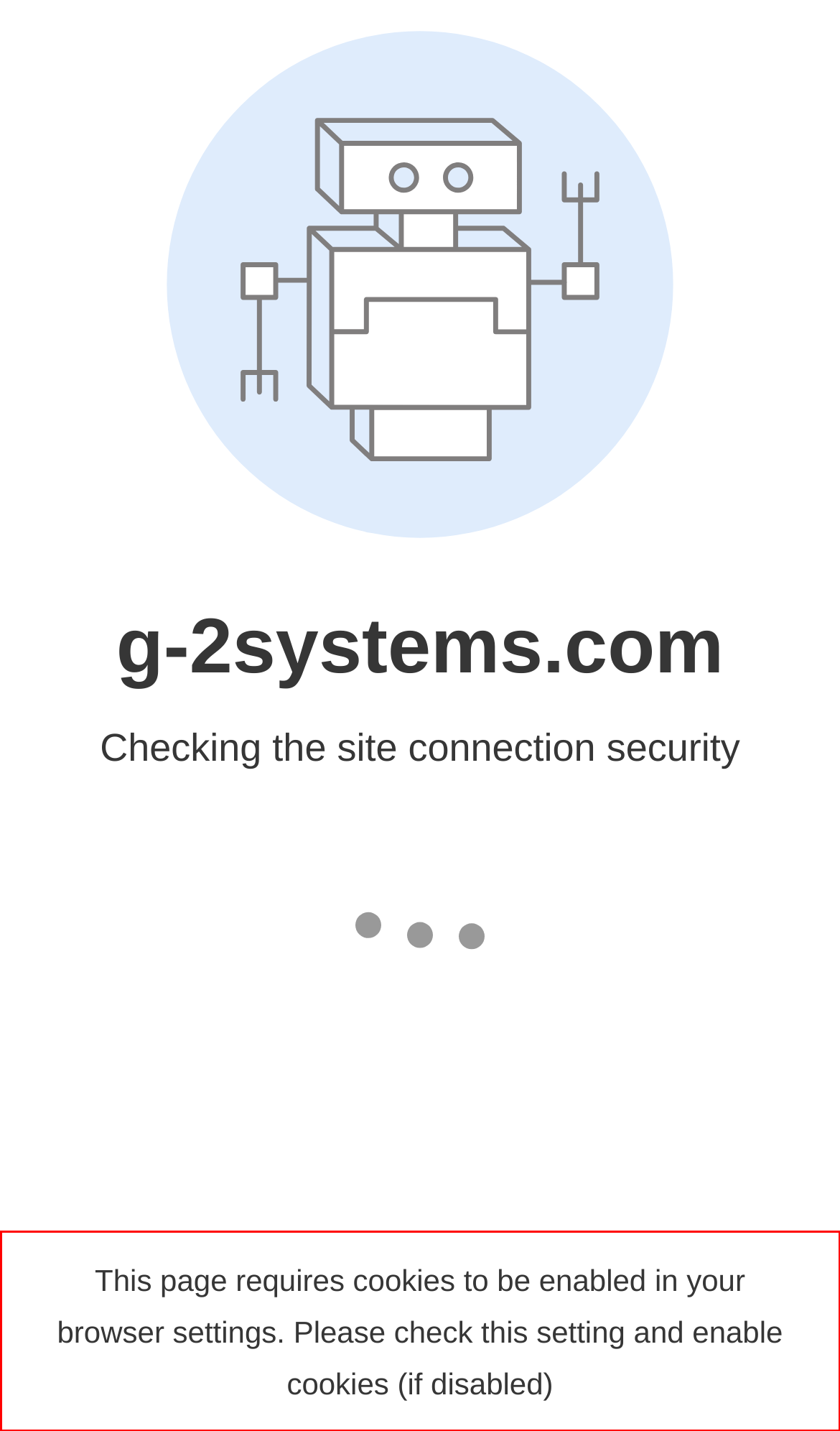Examine the webpage screenshot and use OCR to obtain the text inside the red bounding box.

This page requires cookies to be enabled in your browser settings. Please check this setting and enable cookies (if disabled)